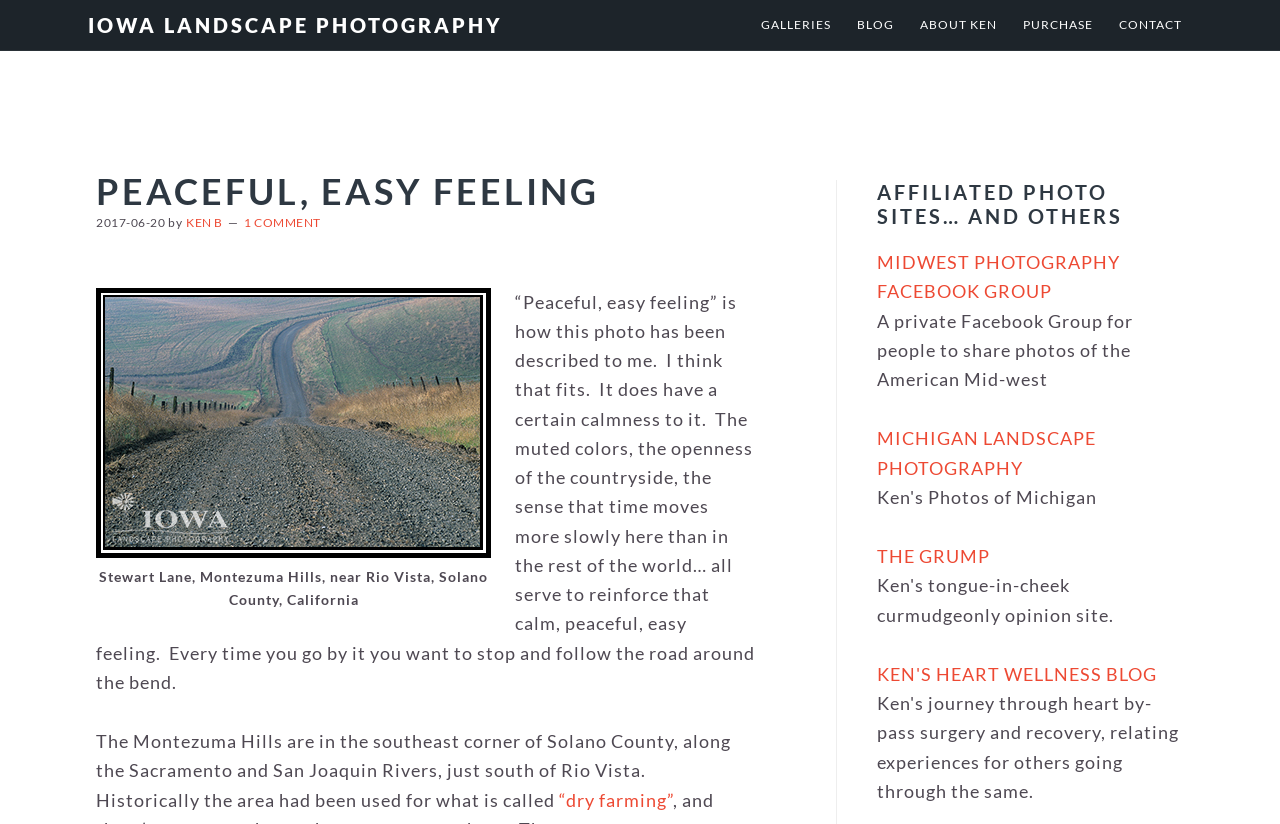What is the name of the Facebook group mentioned?
Kindly answer the question with as much detail as you can.

I found a link element with the text 'MIDWEST PHOTOGRAPHY FACEBOOK GROUP' which suggests that it is a Facebook group for people to share photos of the American Mid-west.